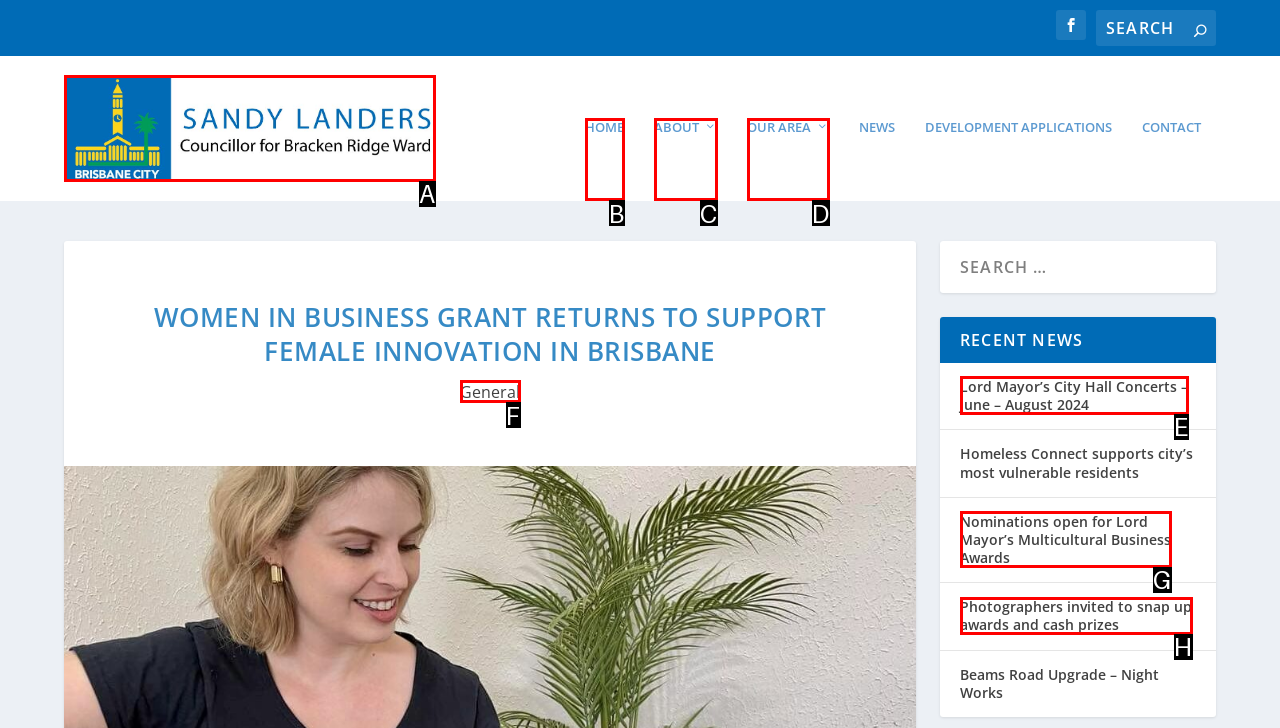Identify the letter of the option that should be selected to accomplish the following task: Visit Councillor Sandy Landers' page. Provide the letter directly.

A